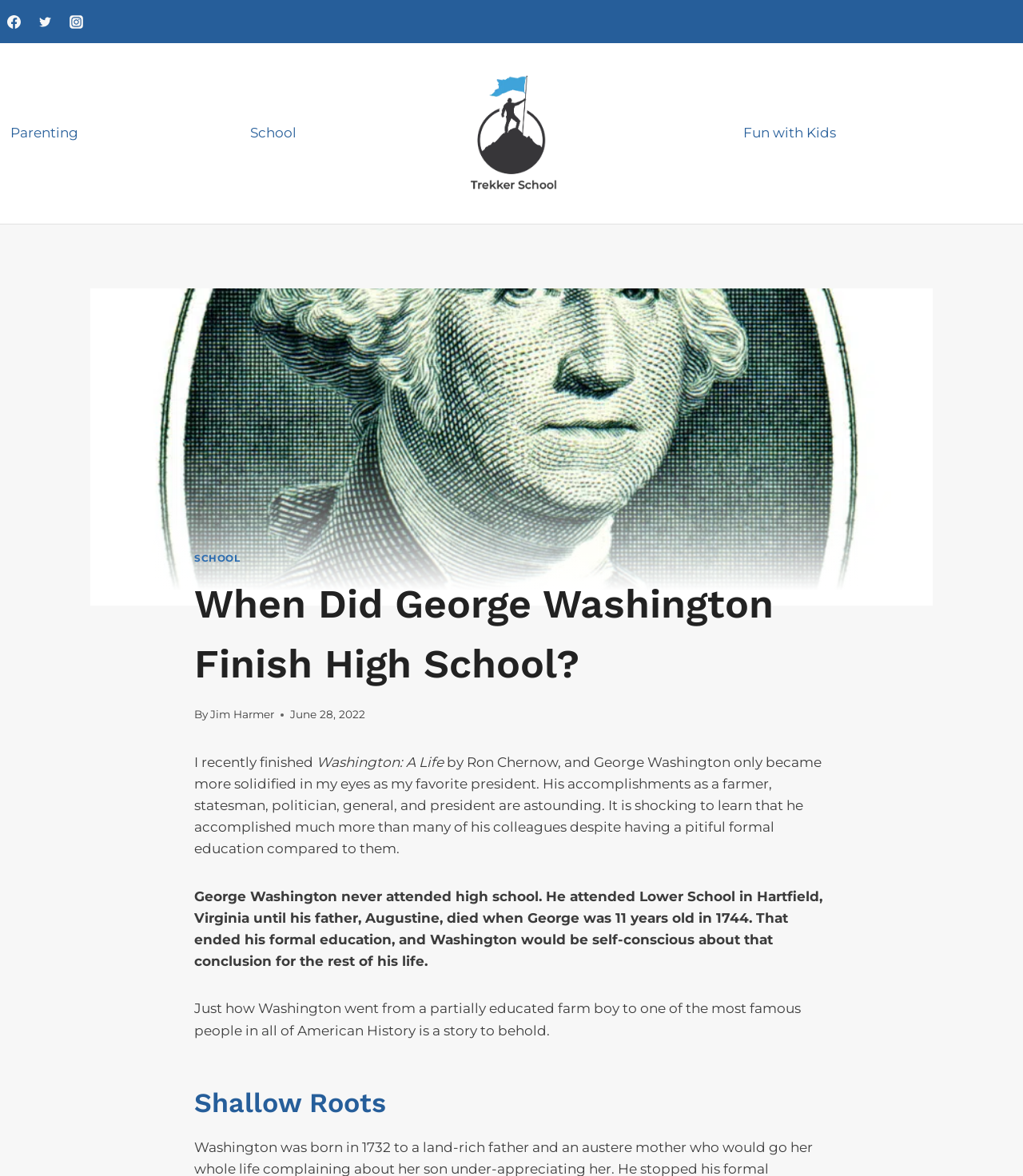Can you specify the bounding box coordinates for the region that should be clicked to fulfill this instruction: "Check out SCHOOL link".

[0.19, 0.469, 0.235, 0.479]